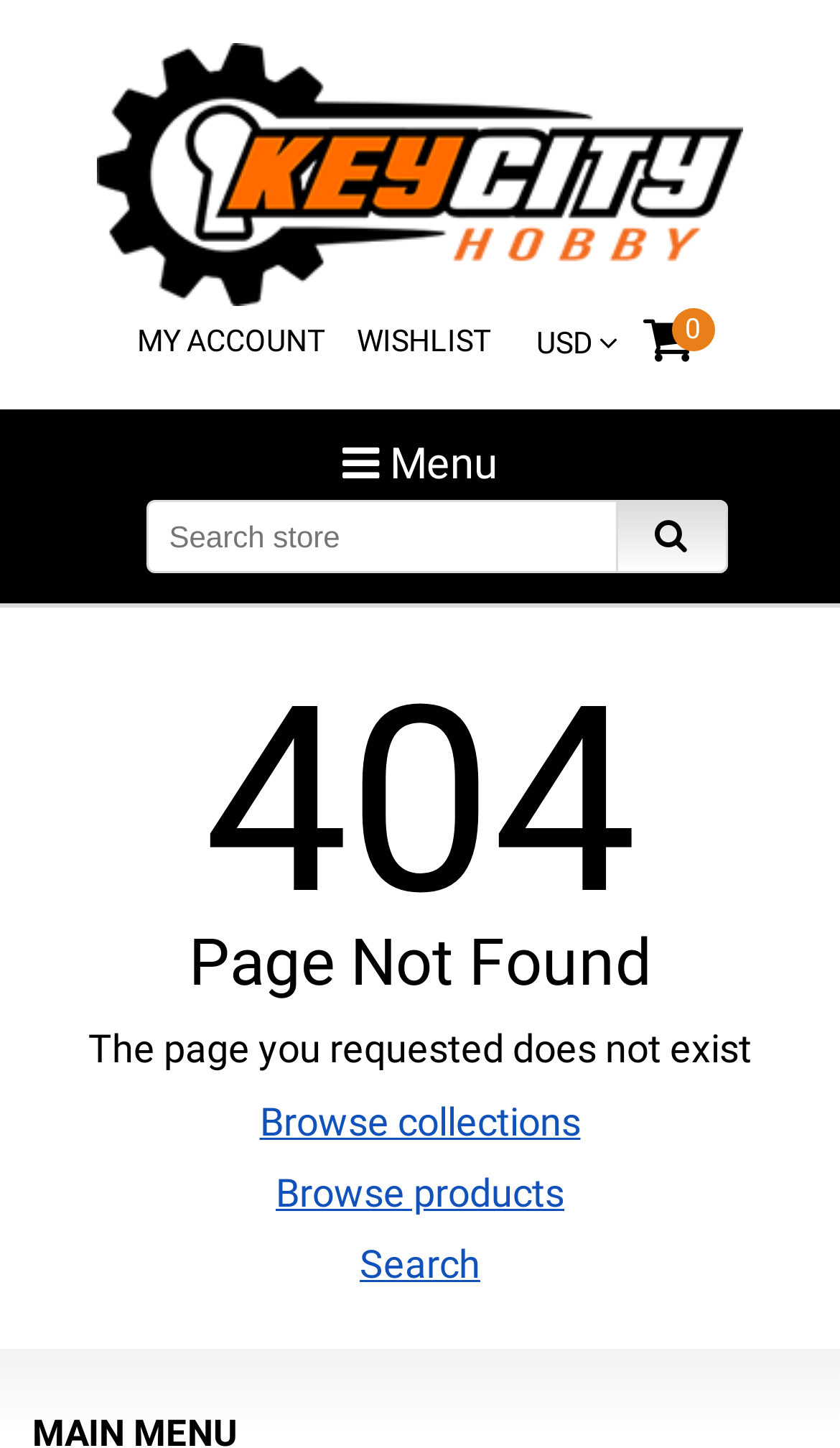Locate the coordinates of the bounding box for the clickable region that fulfills this instruction: "browse collections".

[0.309, 0.759, 0.691, 0.79]